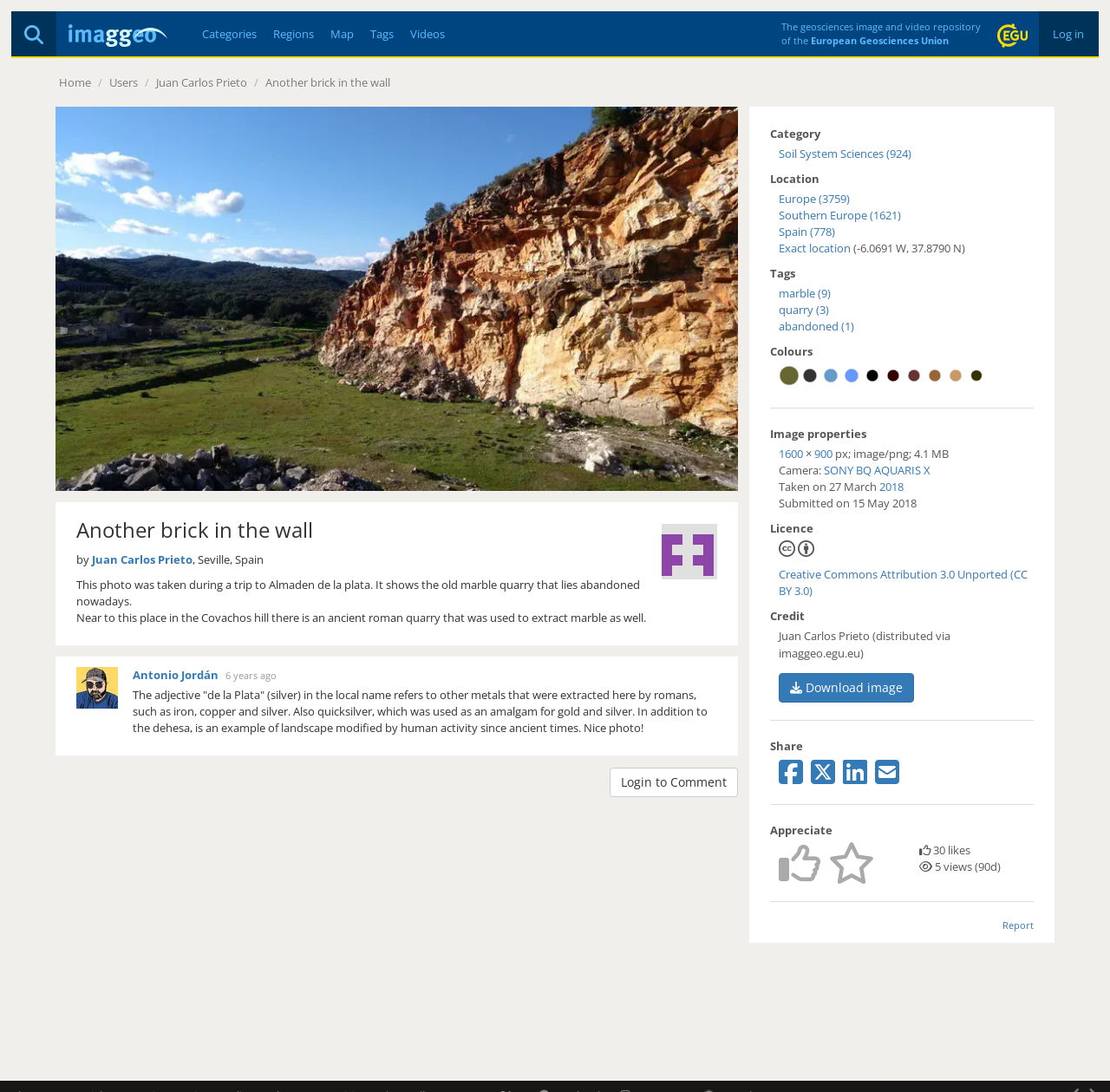Please identify the bounding box coordinates of the element I need to click to follow this instruction: "View the image details".

[0.05, 0.098, 0.665, 0.449]